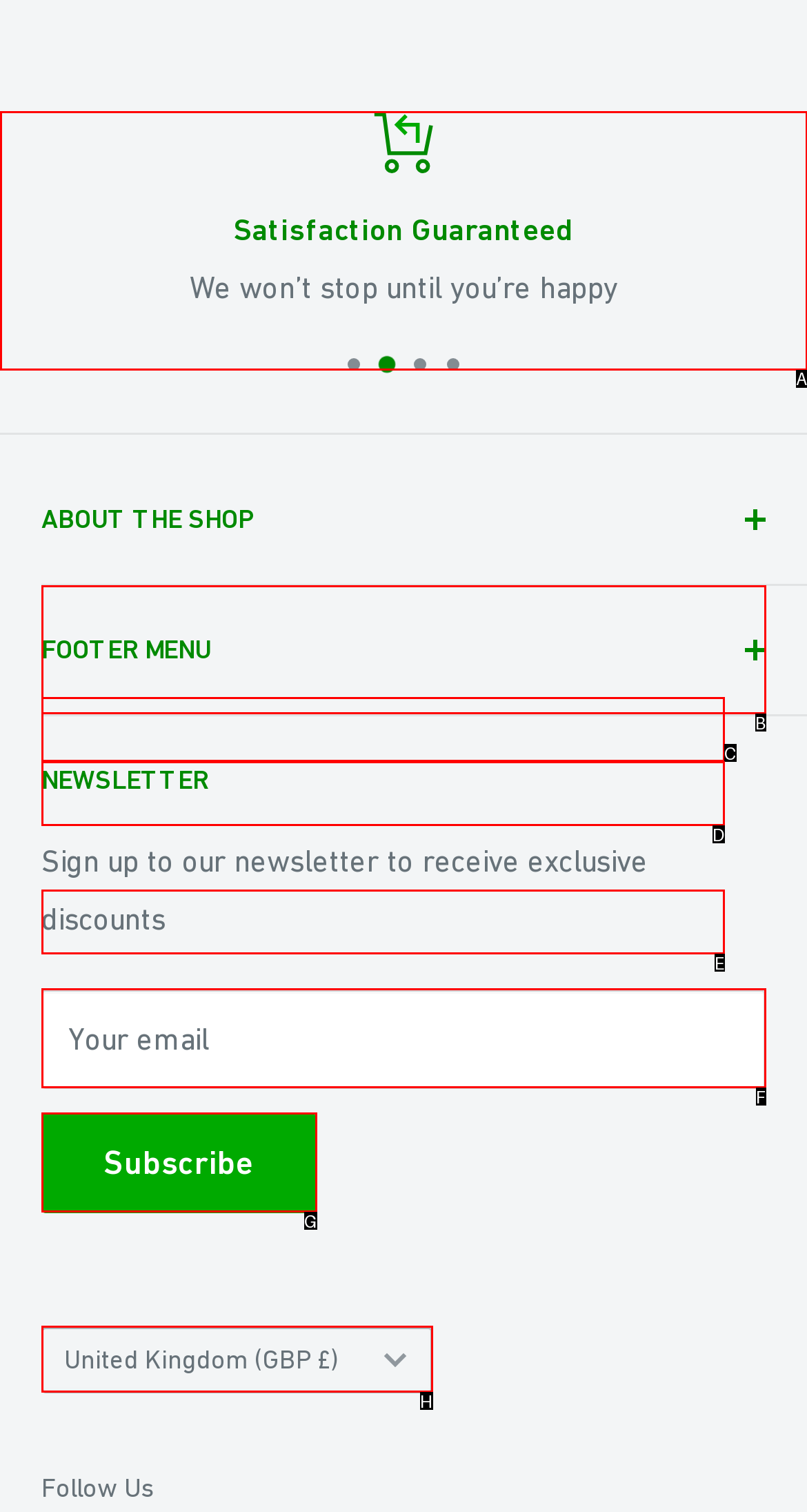Based on the element description: parent_node: Your email name="contact[email]", choose the HTML element that matches best. Provide the letter of your selected option.

F